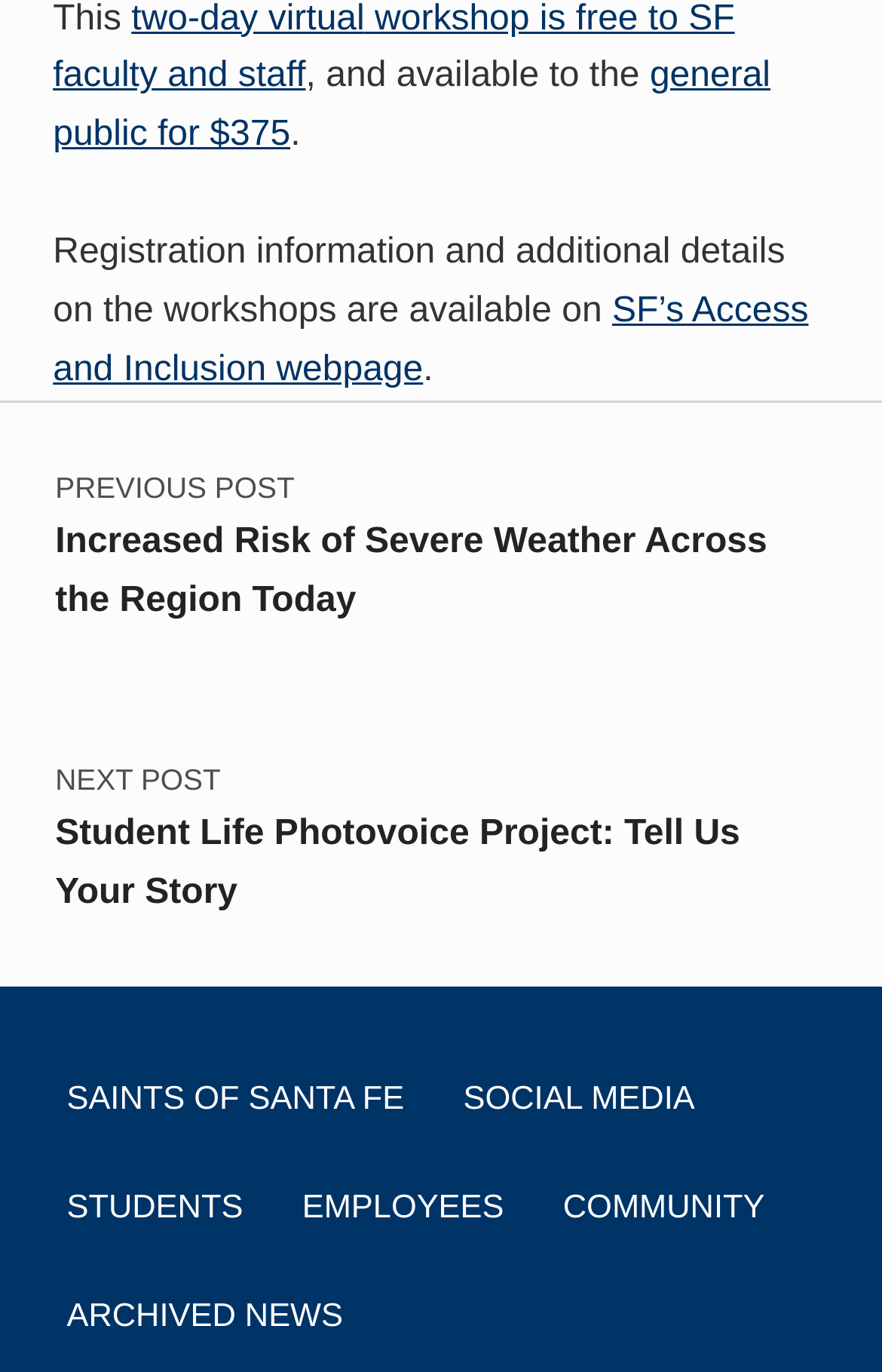What is the price of the workshop?
Can you provide an in-depth and detailed response to the question?

The price of the workshop is mentioned in the text 'general public for $375' which is a link element on the webpage.